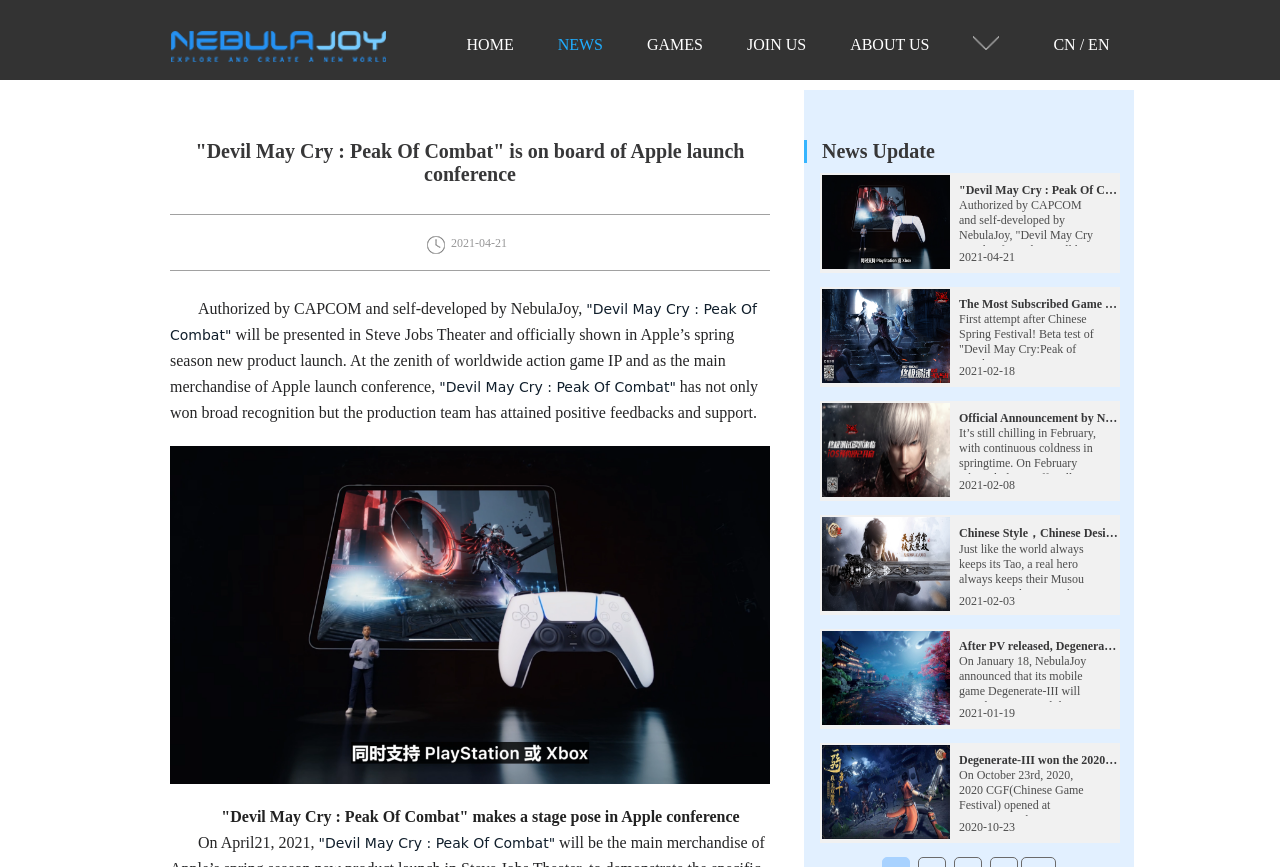Please locate the clickable area by providing the bounding box coordinates to follow this instruction: "Read the news update about 'Devil May Cry : Peak Of Combat'".

[0.628, 0.161, 0.886, 0.188]